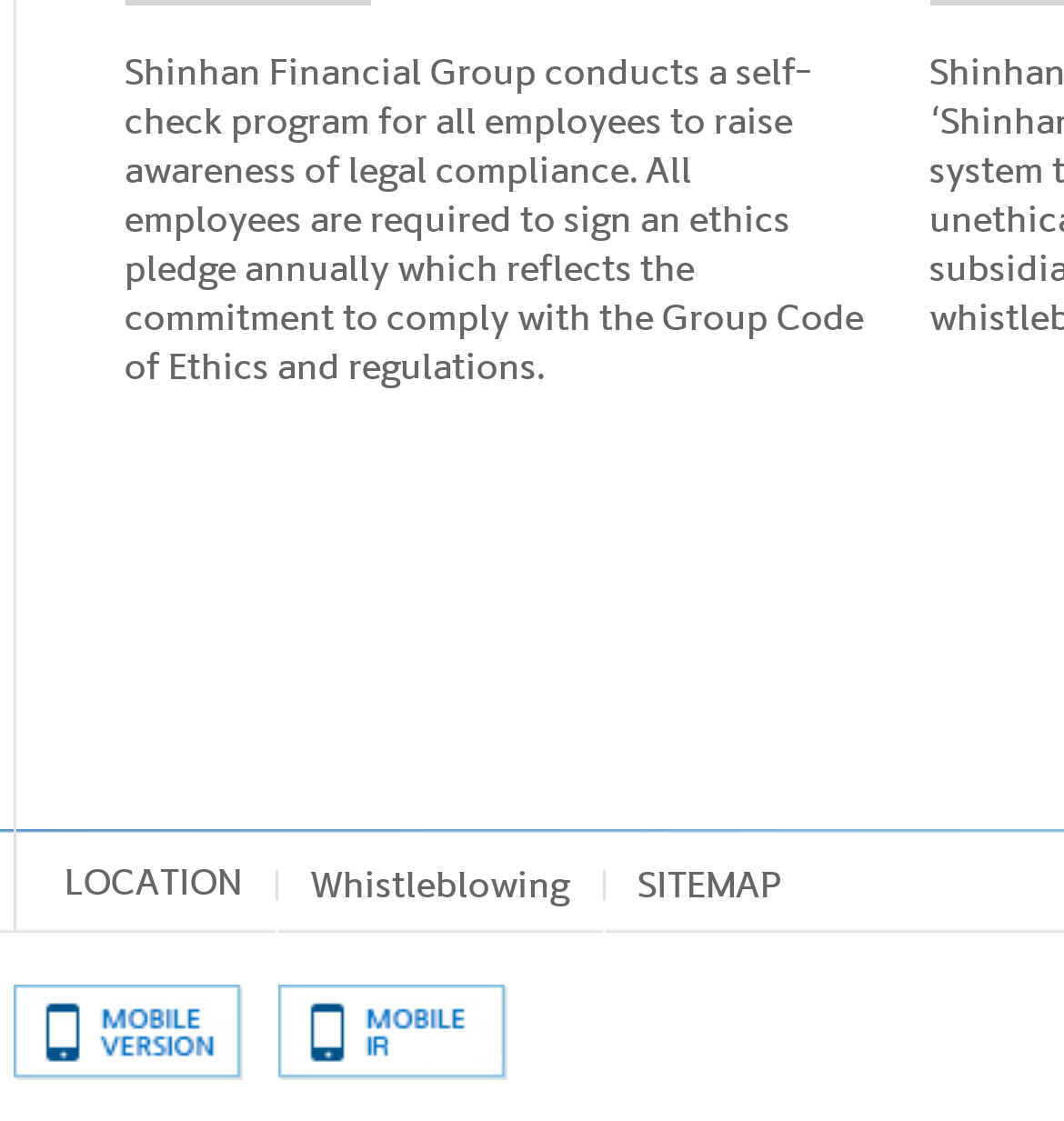Show the bounding box coordinates for the HTML element described as: "LOCATION".

[0.029, 0.742, 0.258, 0.835]